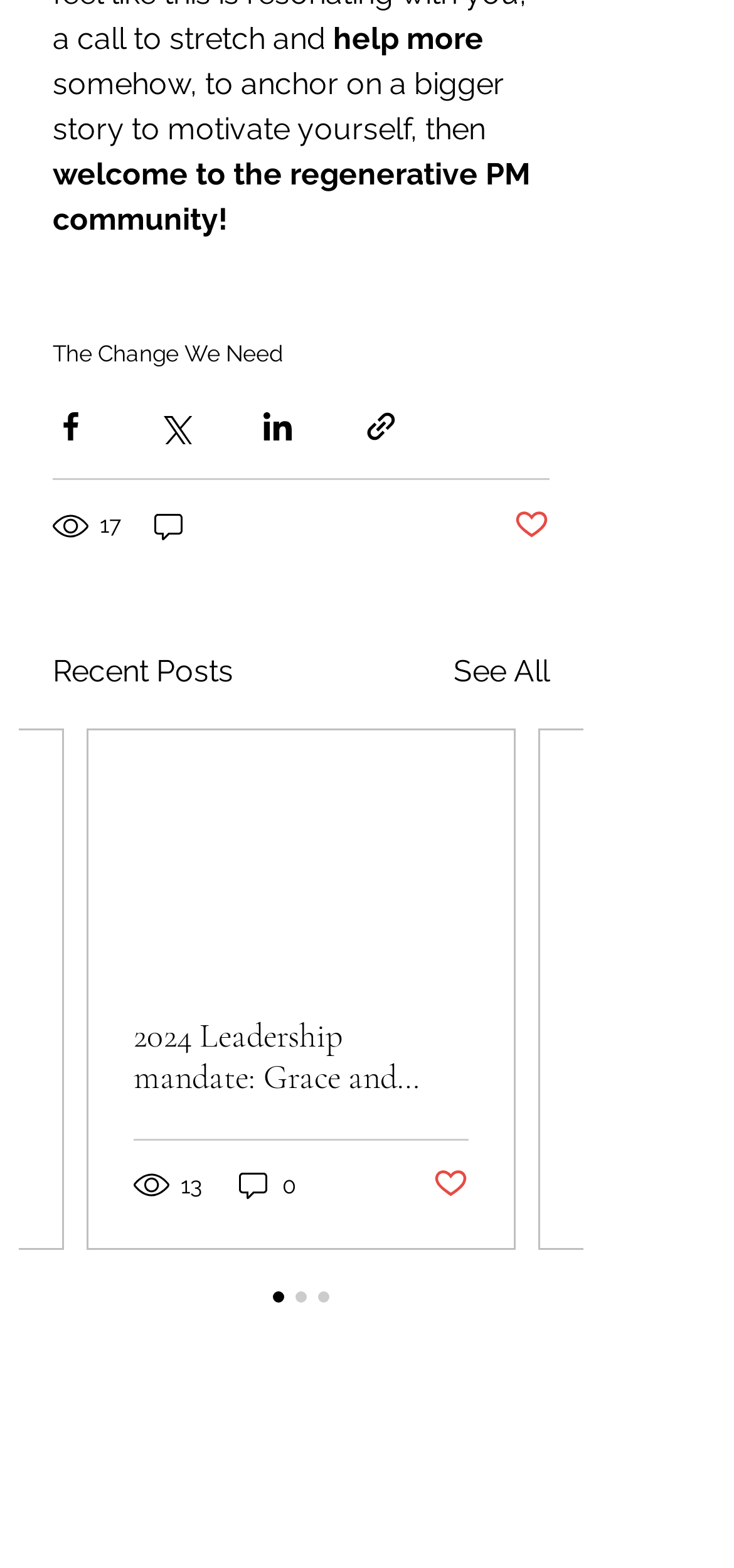Could you indicate the bounding box coordinates of the region to click in order to complete this instruction: "Contact via 'grow@maypopgrove.com'".

[0.182, 0.93, 0.638, 0.954]